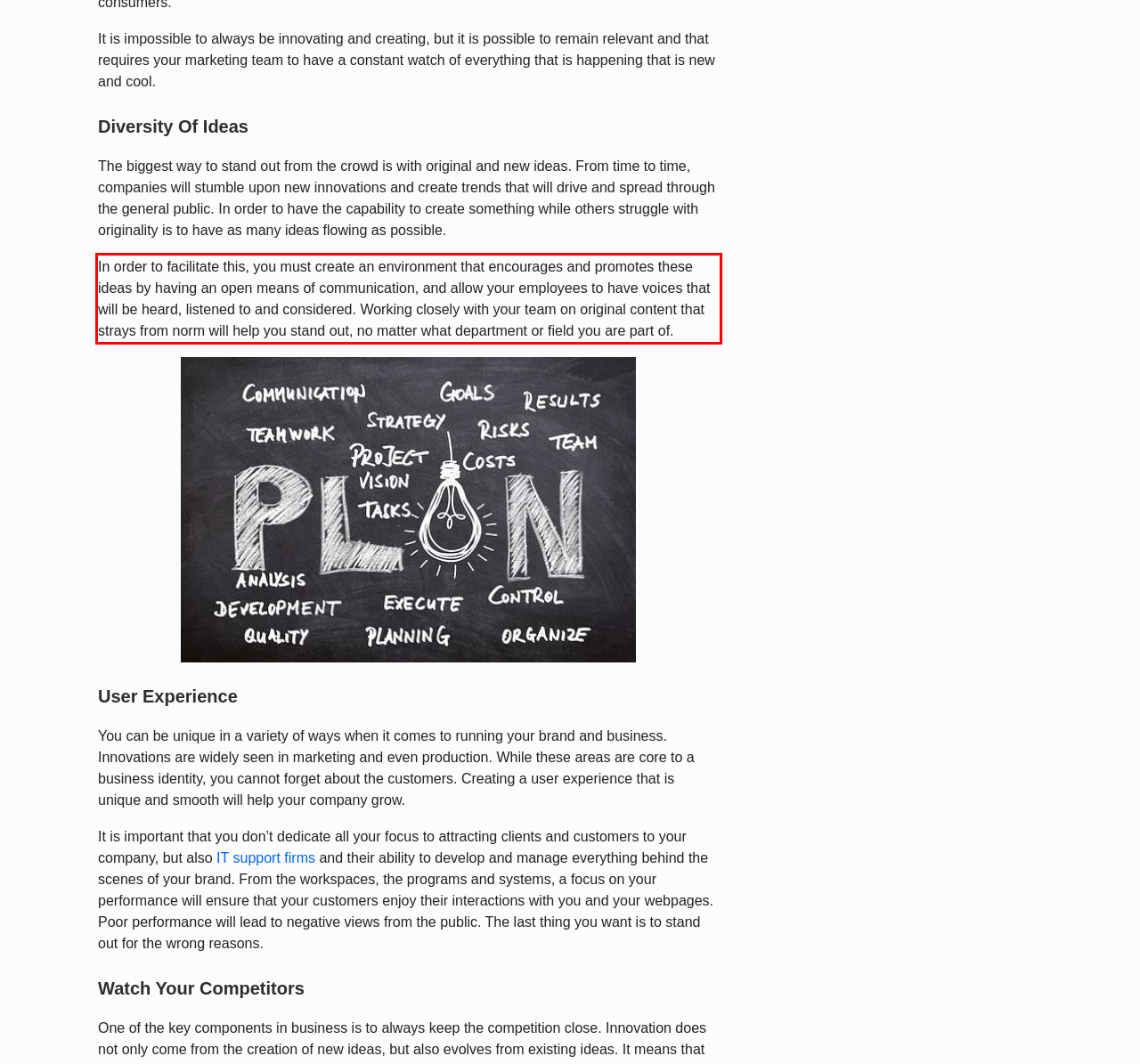Observe the screenshot of the webpage that includes a red rectangle bounding box. Conduct OCR on the content inside this red bounding box and generate the text.

In order to facilitate this, you must create an environment that encourages and promotes these ideas by having an open means of communication, and allow your employees to have voices that will be heard, listened to and considered. Working closely with your team on original content that strays from norm will help you stand out, no matter what department or field you are part of.